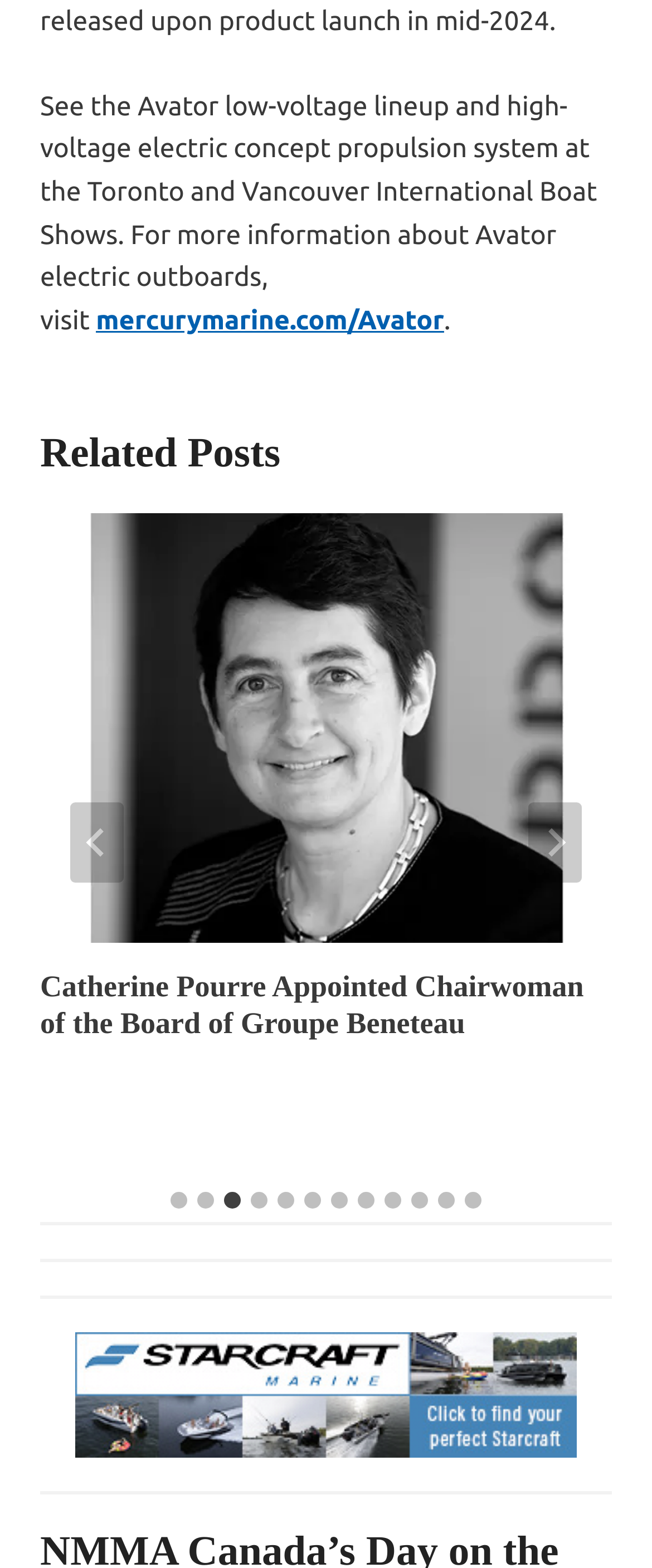Analyze the image and give a detailed response to the question:
What is the brand name of the electric outboards?

The brand name of the electric outboards can be found in the first paragraph of the webpage, where it mentions 'Avator low-voltage lineup and high-voltage electric concept propulsion system'.